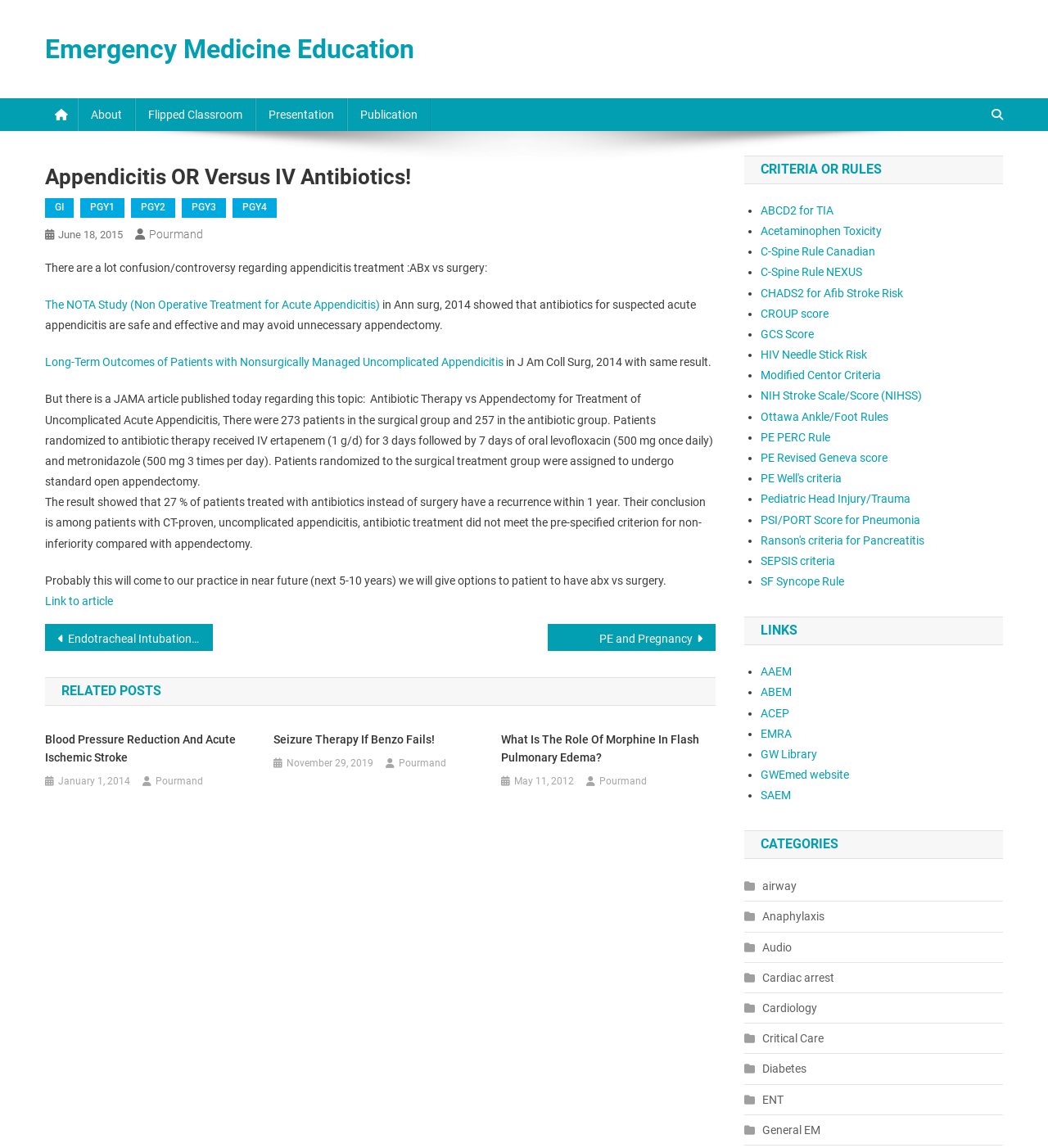Given the following UI element description: "GWEmed website", find the bounding box coordinates in the webpage screenshot.

[0.726, 0.669, 0.81, 0.681]